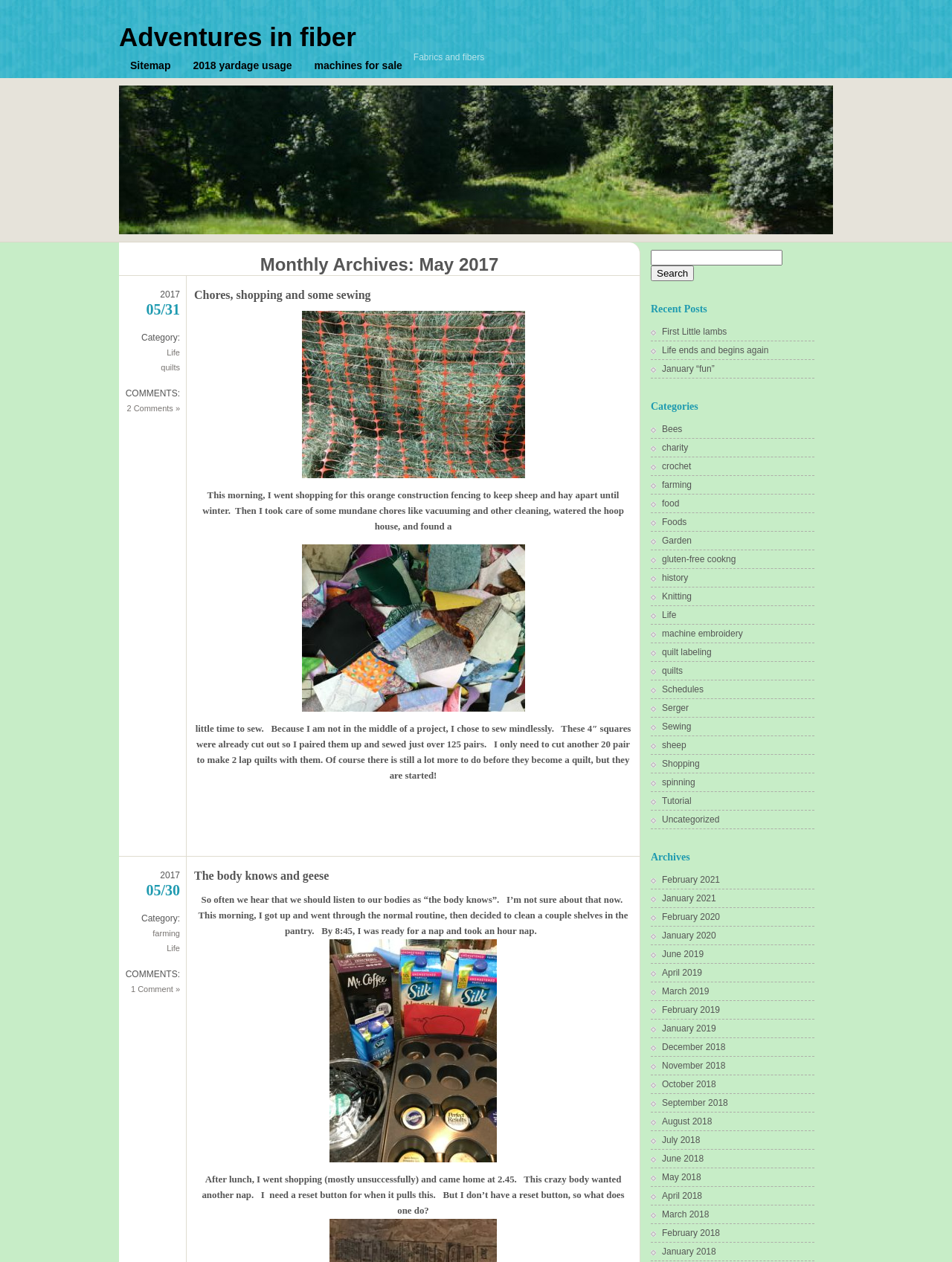What is the category of the post 'Chores, shopping and some sewing'?
Using the visual information, answer the question in a single word or phrase.

Life